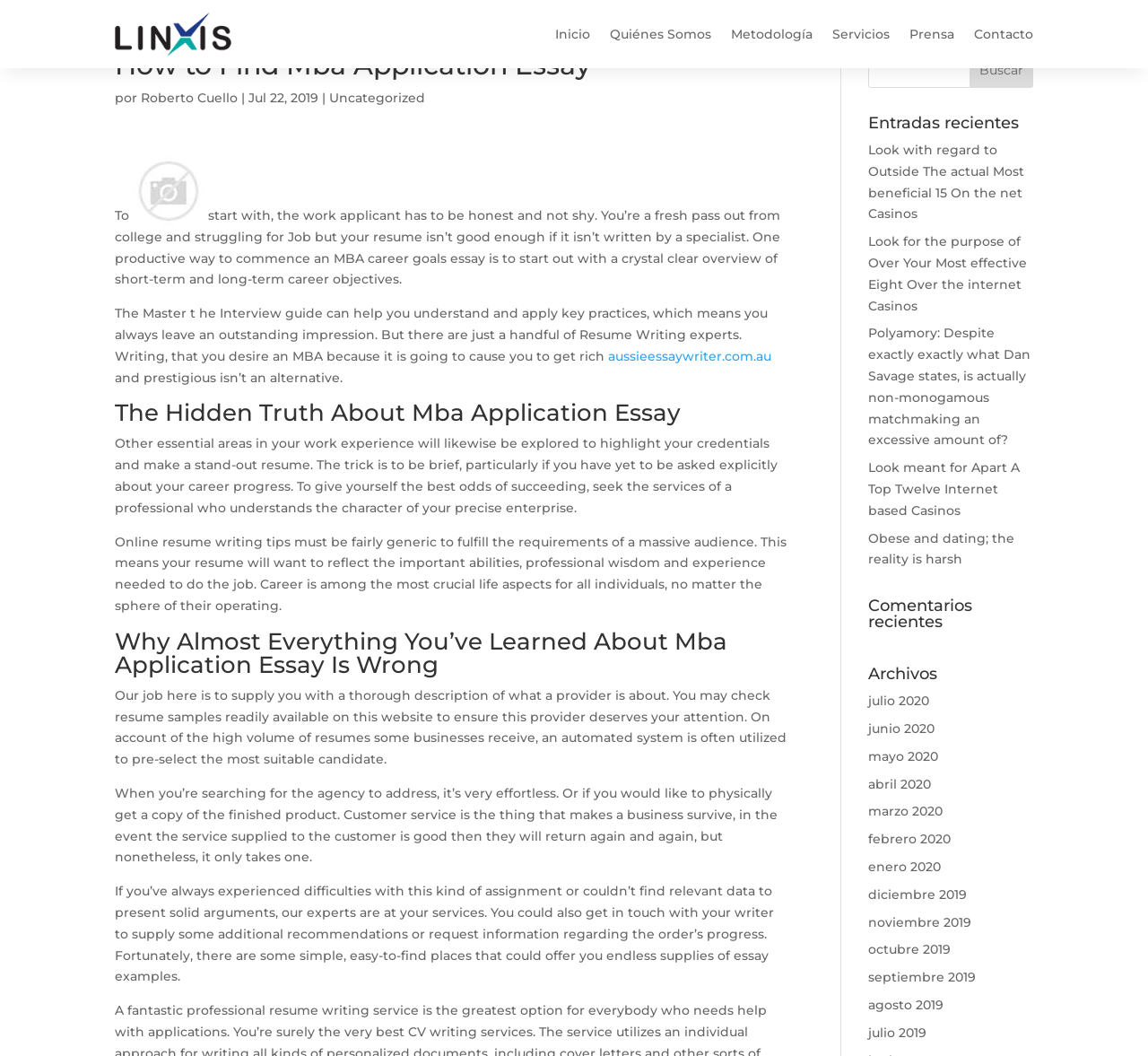What is the purpose of the search box?
Look at the image and answer the question with a single word or phrase.

To search for content on the website